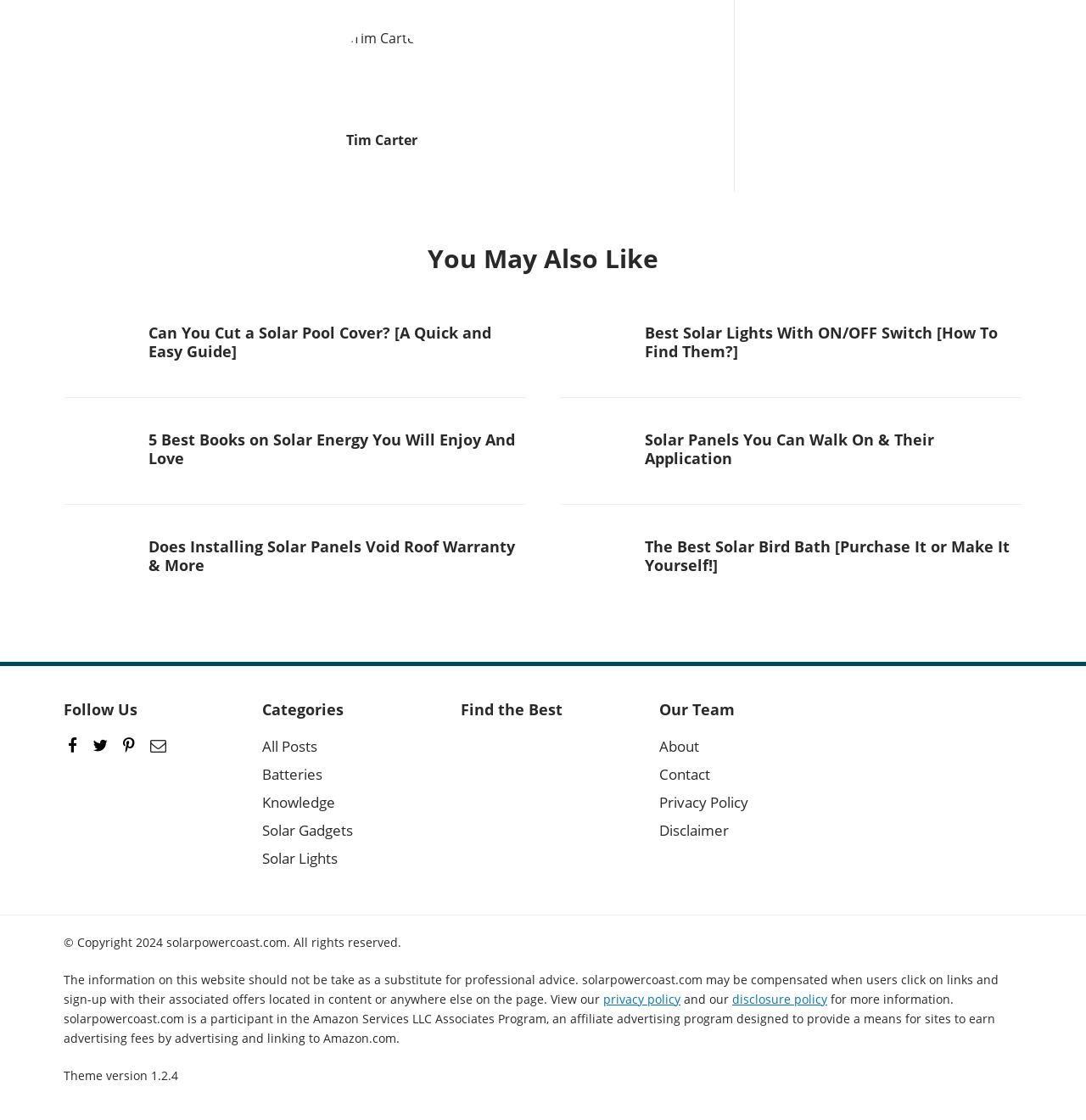Determine the bounding box coordinates of the UI element that matches the following description: "aria-label="Pinterest"". The coordinates should be four float numbers between 0 and 1 in the format [left, top, right, bottom].

[0.11, 0.656, 0.127, 0.676]